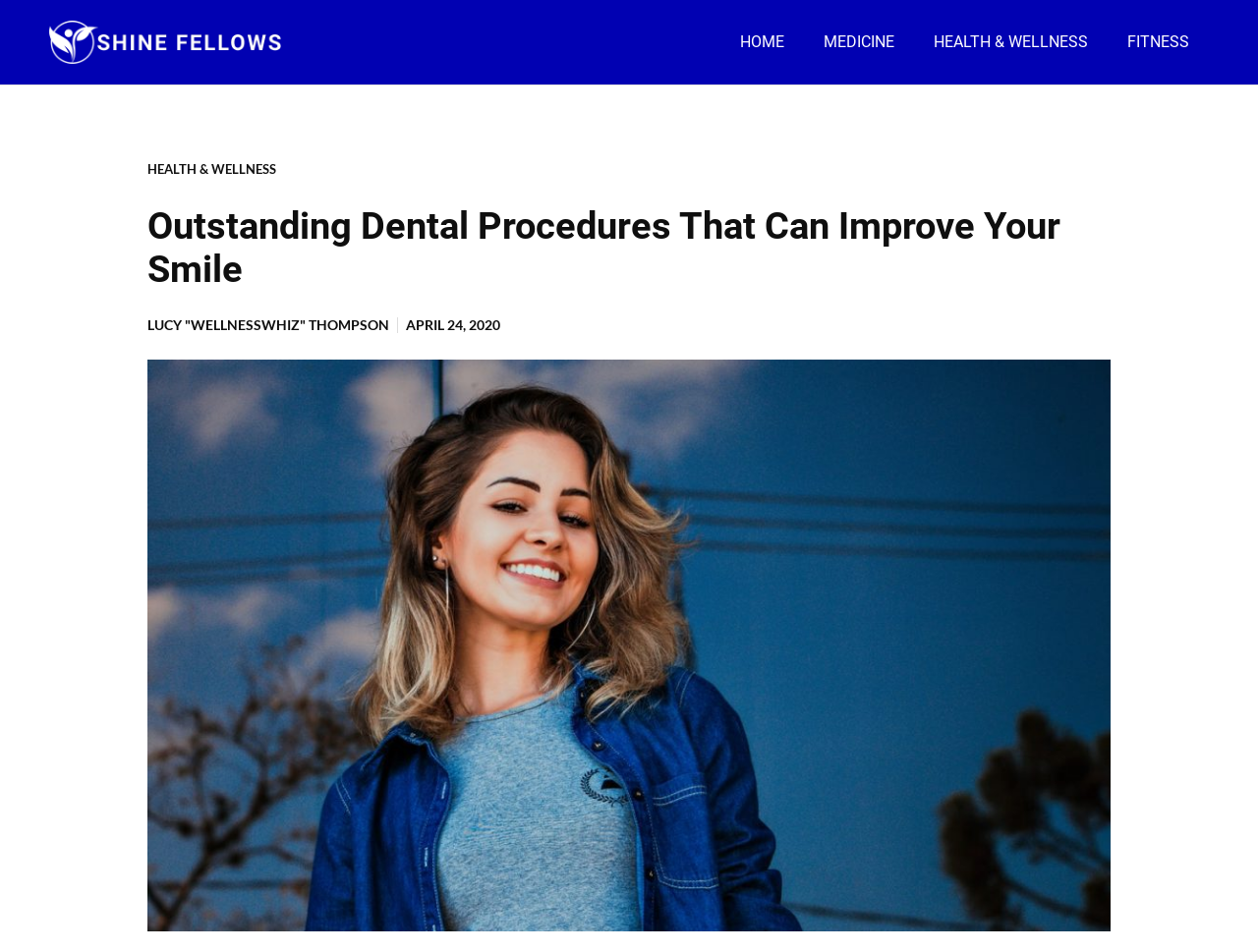What is the topic of the main article?
We need a detailed and meticulous answer to the question.

The main article on the webpage is about dental procedures that can improve one's smile, as indicated by the heading 'Outstanding Dental Procedures That Can Improve Your Smile'.